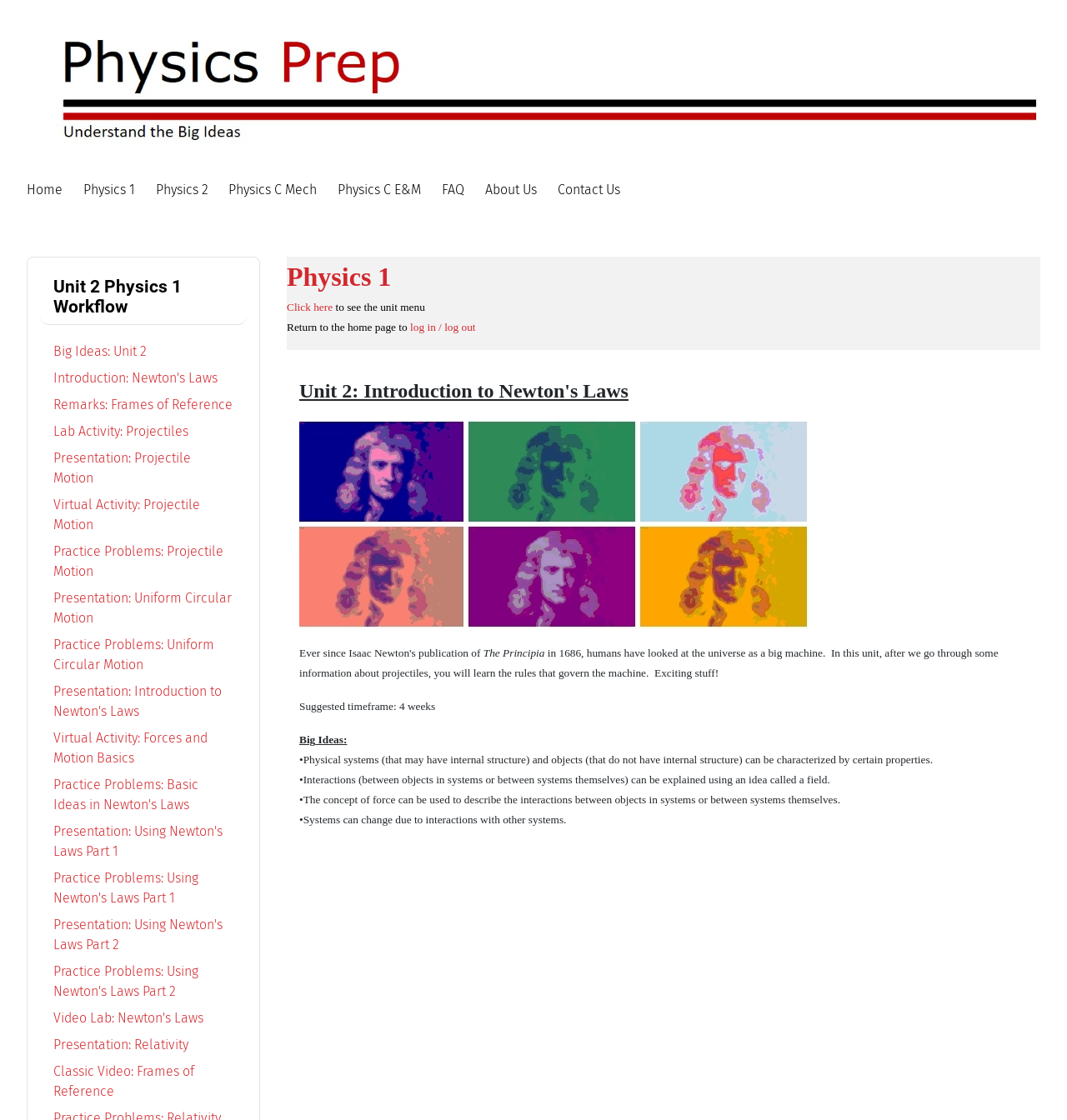Please locate the bounding box coordinates of the element that needs to be clicked to achieve the following instruction: "Click on the 'log in / log out' link". The coordinates should be four float numbers between 0 and 1, i.e., [left, top, right, bottom].

[0.384, 0.286, 0.446, 0.297]